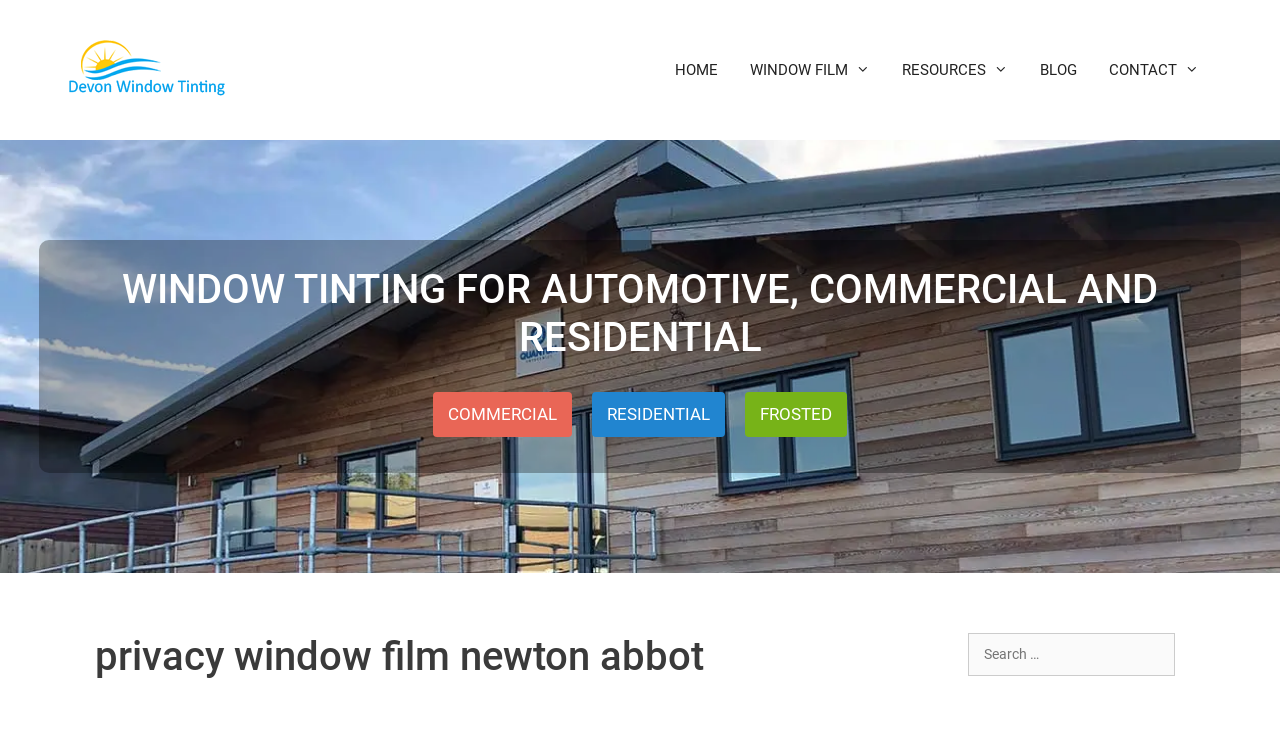Identify and provide the text of the main header on the webpage.

WINDOW TINTING FOR AUTOMOTIVE, COMMERCIAL AND RESIDENTIAL